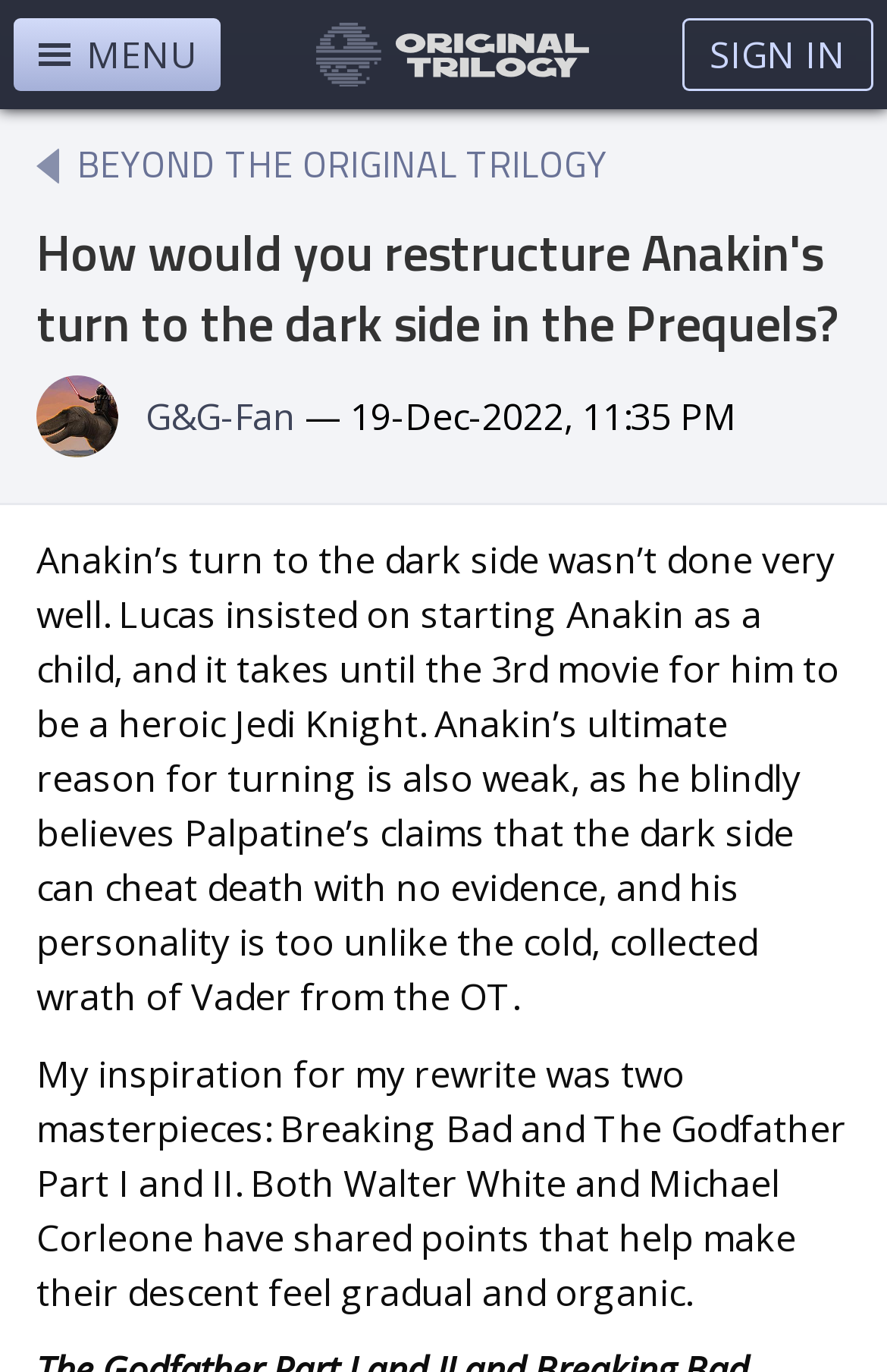Provide a brief response to the question below using a single word or phrase: 
When was the discussion posted?

19-Dec-2022, 11:35 PM